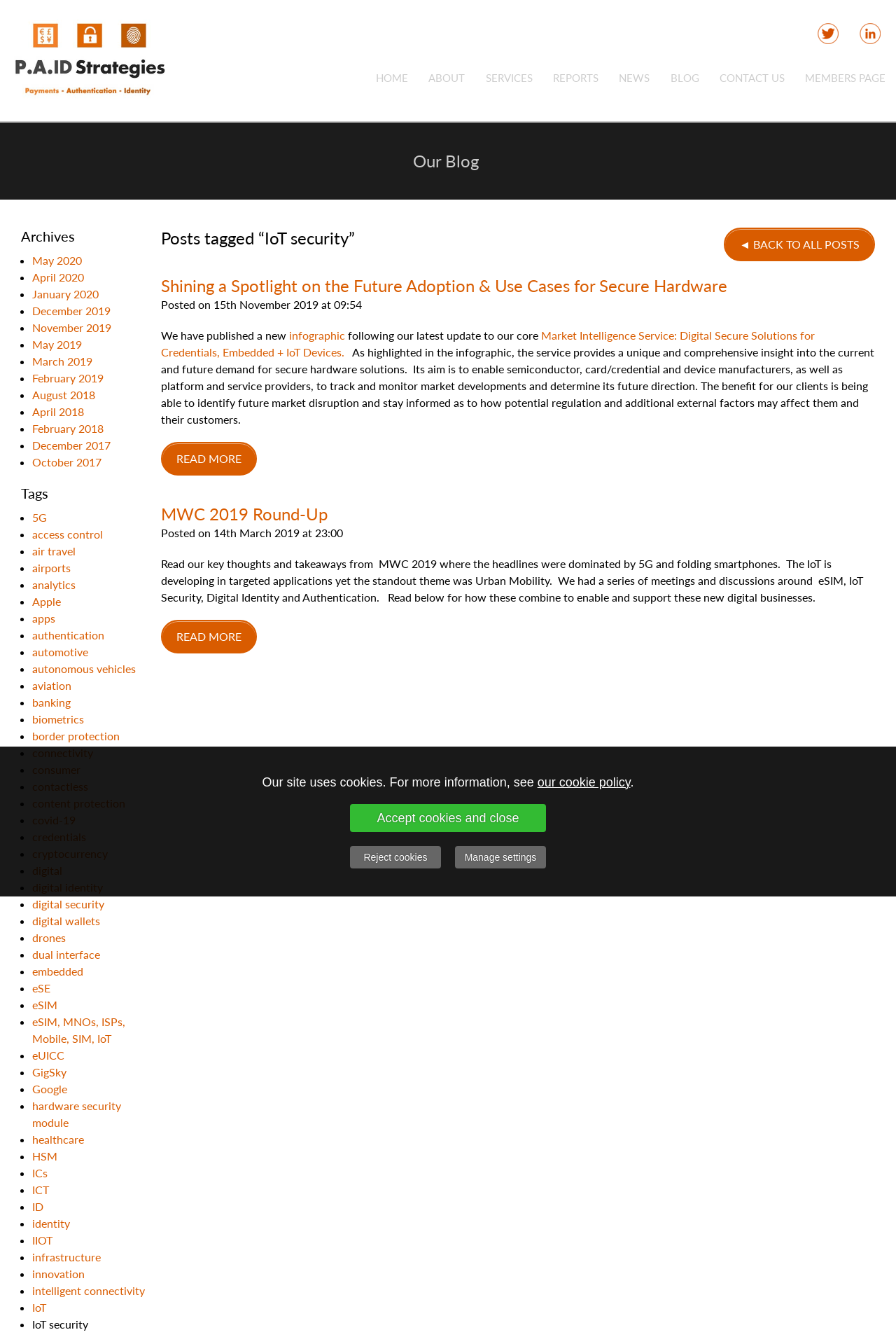Provide the bounding box coordinates of the area you need to click to execute the following instruction: "Read more about MWC 2019 Round-Up".

[0.18, 0.464, 0.287, 0.489]